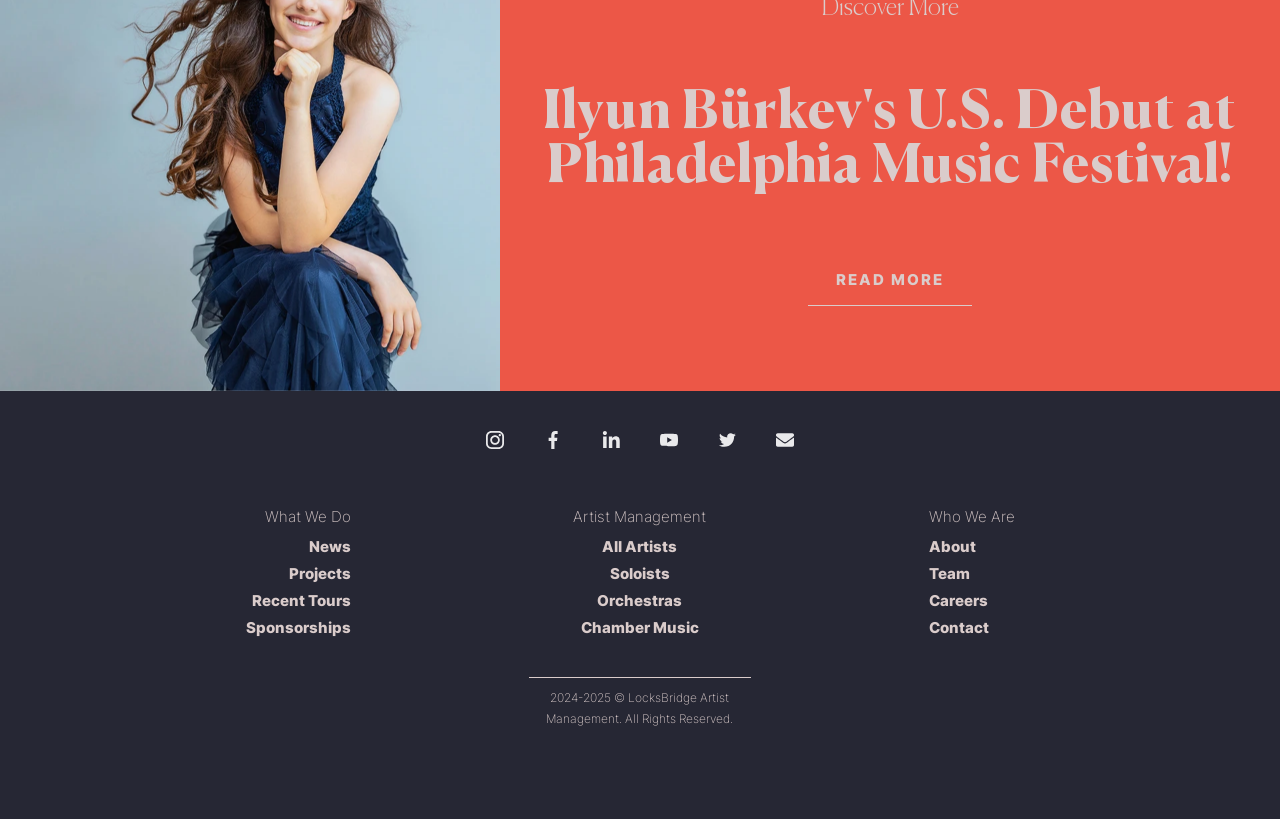What are the four categories listed under 'What We Do'?
Using the information presented in the image, please offer a detailed response to the question.

The webpage lists four categories under the heading 'What We Do', which are News, Projects, Recent Tours, and Sponsorships. These categories are represented by links and are located below the heading 'What We Do'.